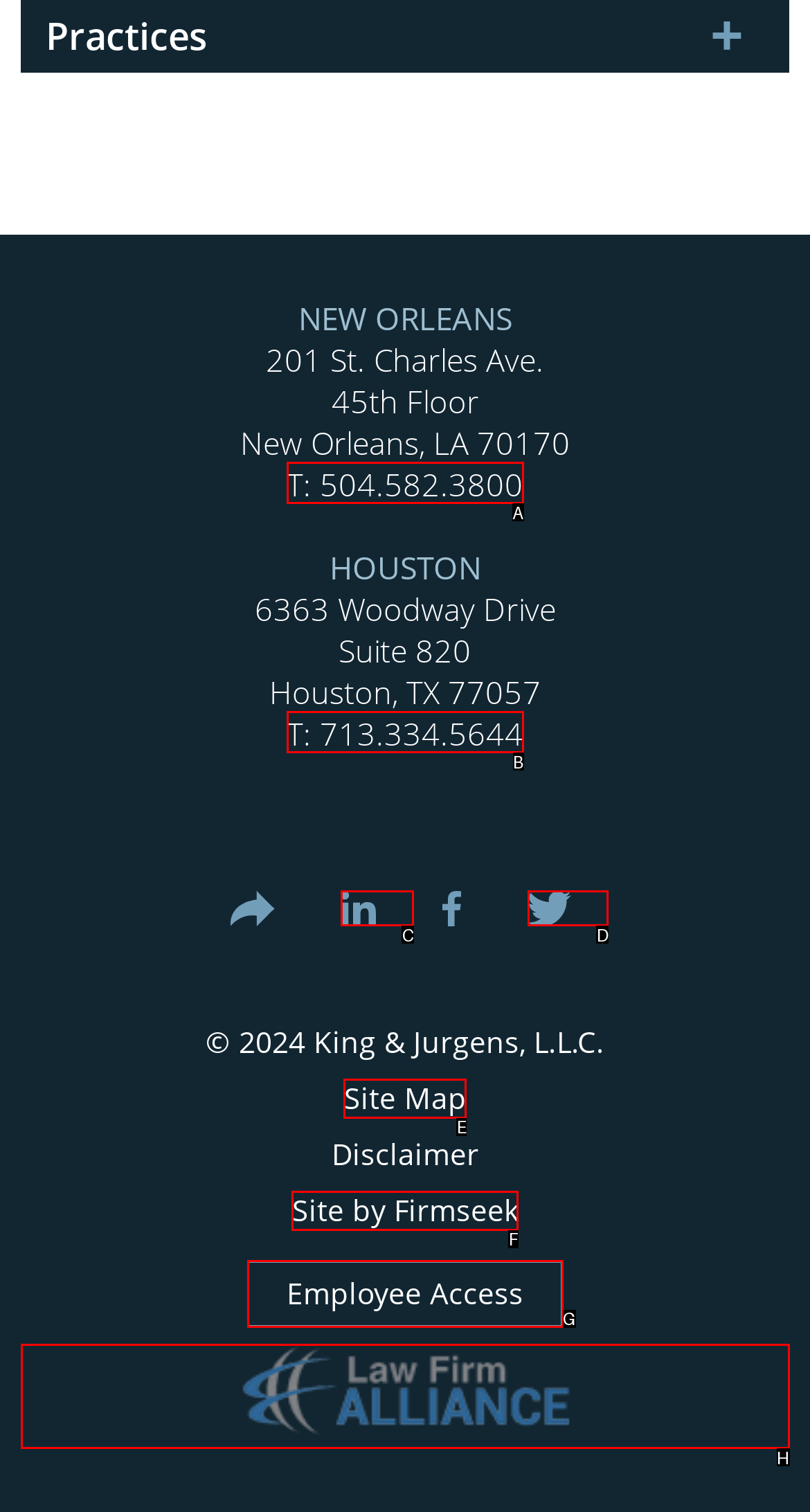Determine which option fits the element description: T: 713.334.5644
Answer with the option’s letter directly.

B